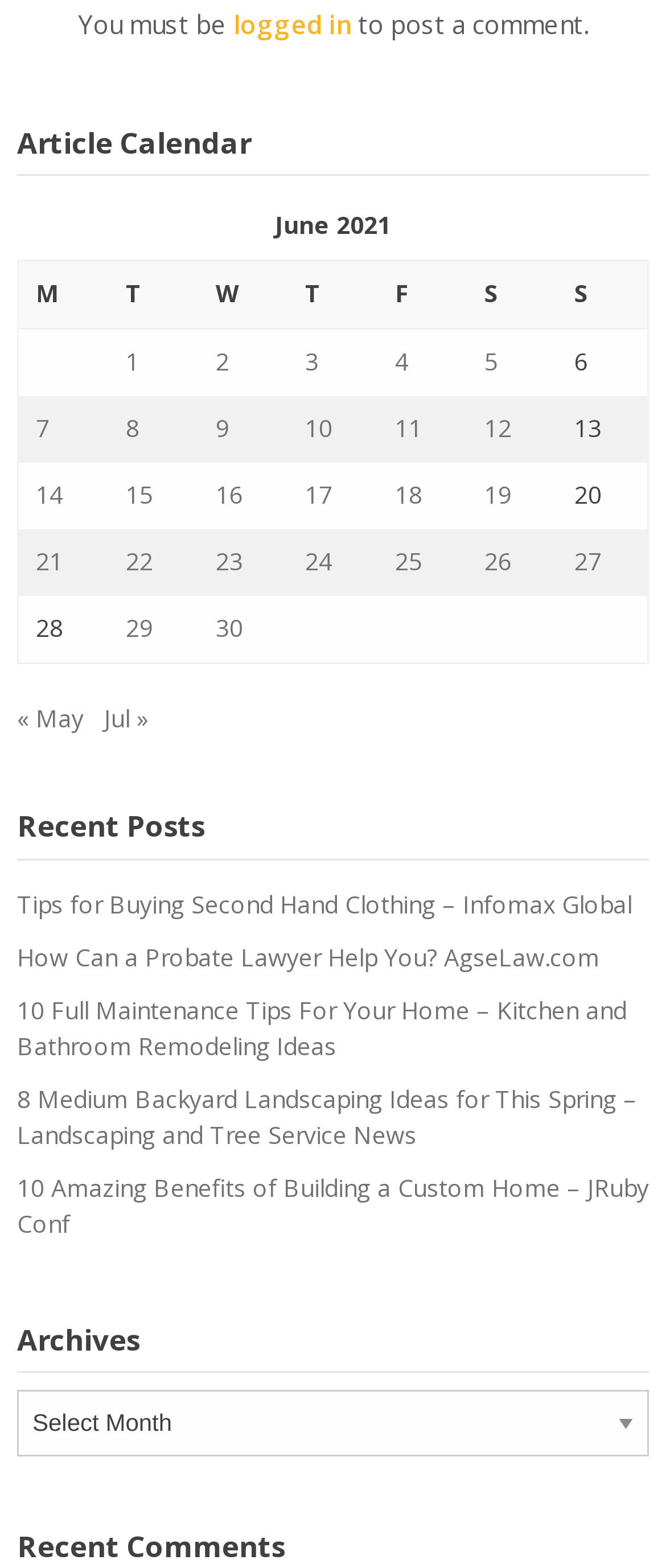Locate the bounding box of the UI element defined by this description: "« May". The coordinates should be given as four float numbers between 0 and 1, formatted as [left, top, right, bottom].

[0.026, 0.448, 0.126, 0.469]